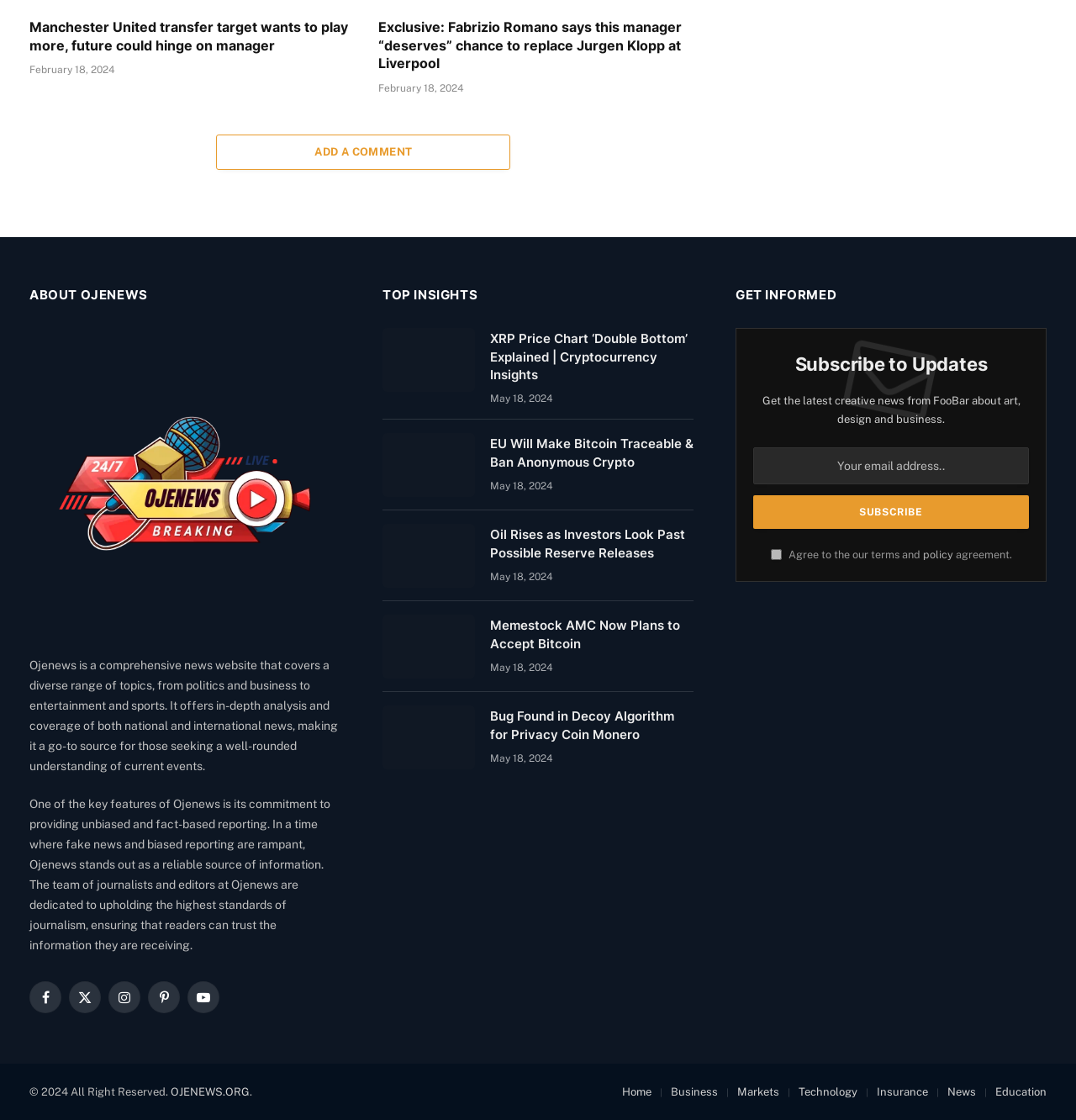How many main categories are there in the footer section?
Kindly give a detailed and elaborate answer to the question.

I looked at the footer section and counted the main categories, which are Home, Business, Markets, Technology, Insurance, News, Education, totaling 8 categories.